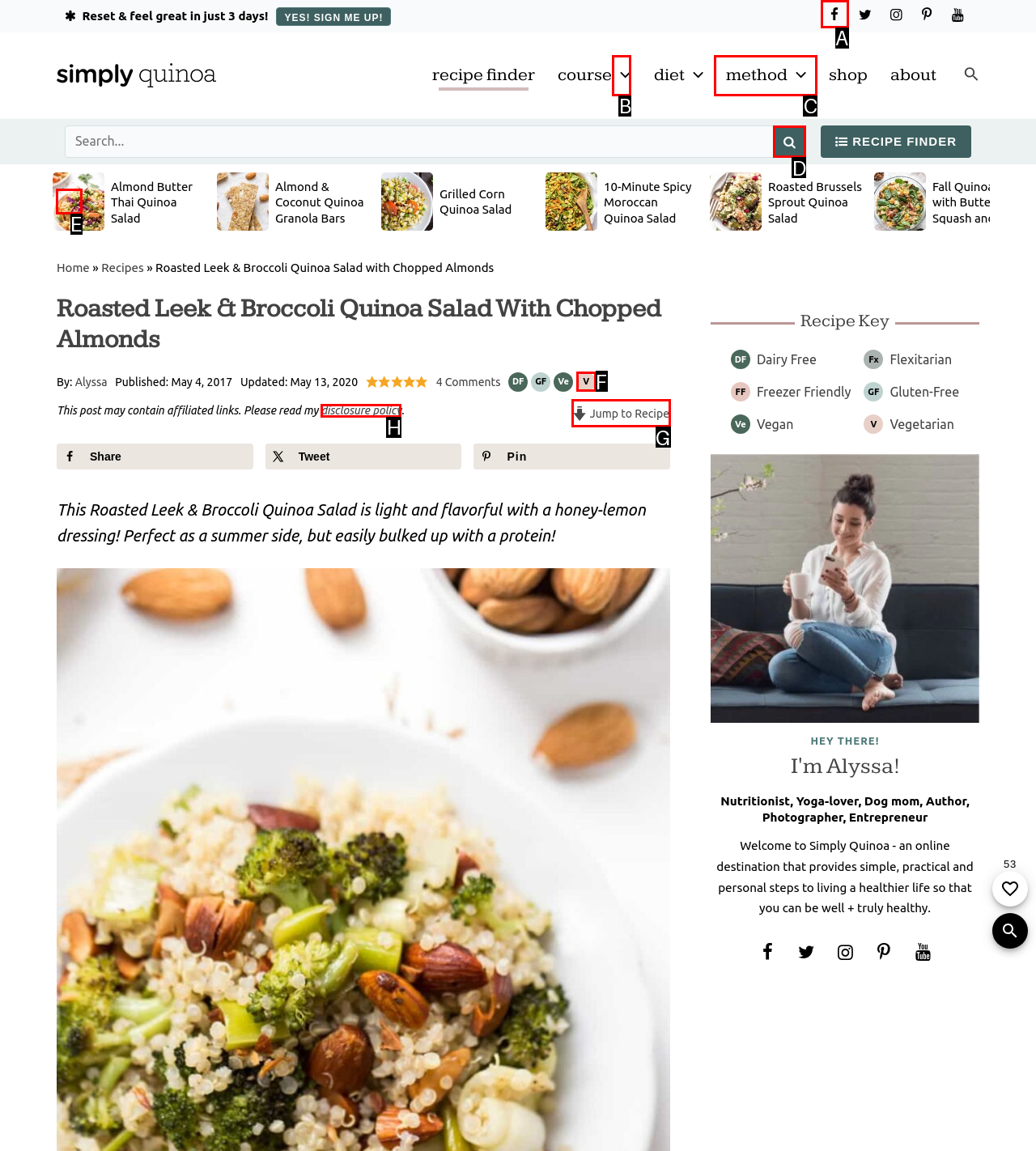Select the appropriate letter to fulfill the given instruction: Scroll left
Provide the letter of the correct option directly.

E